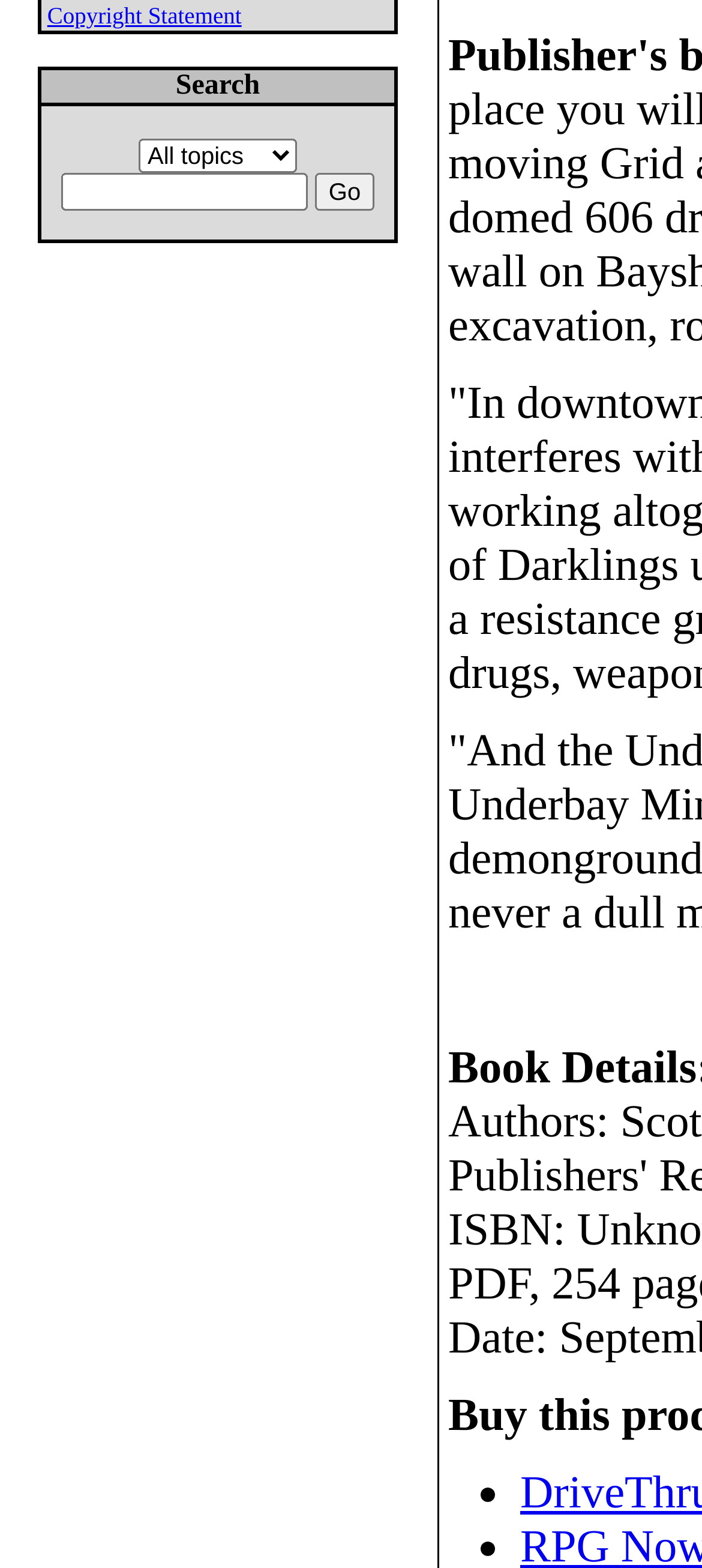Provide the bounding box coordinates of the HTML element this sentence describes: "Copyright Statement". The bounding box coordinates consist of four float numbers between 0 and 1, i.e., [left, top, right, bottom].

[0.067, 0.001, 0.344, 0.018]